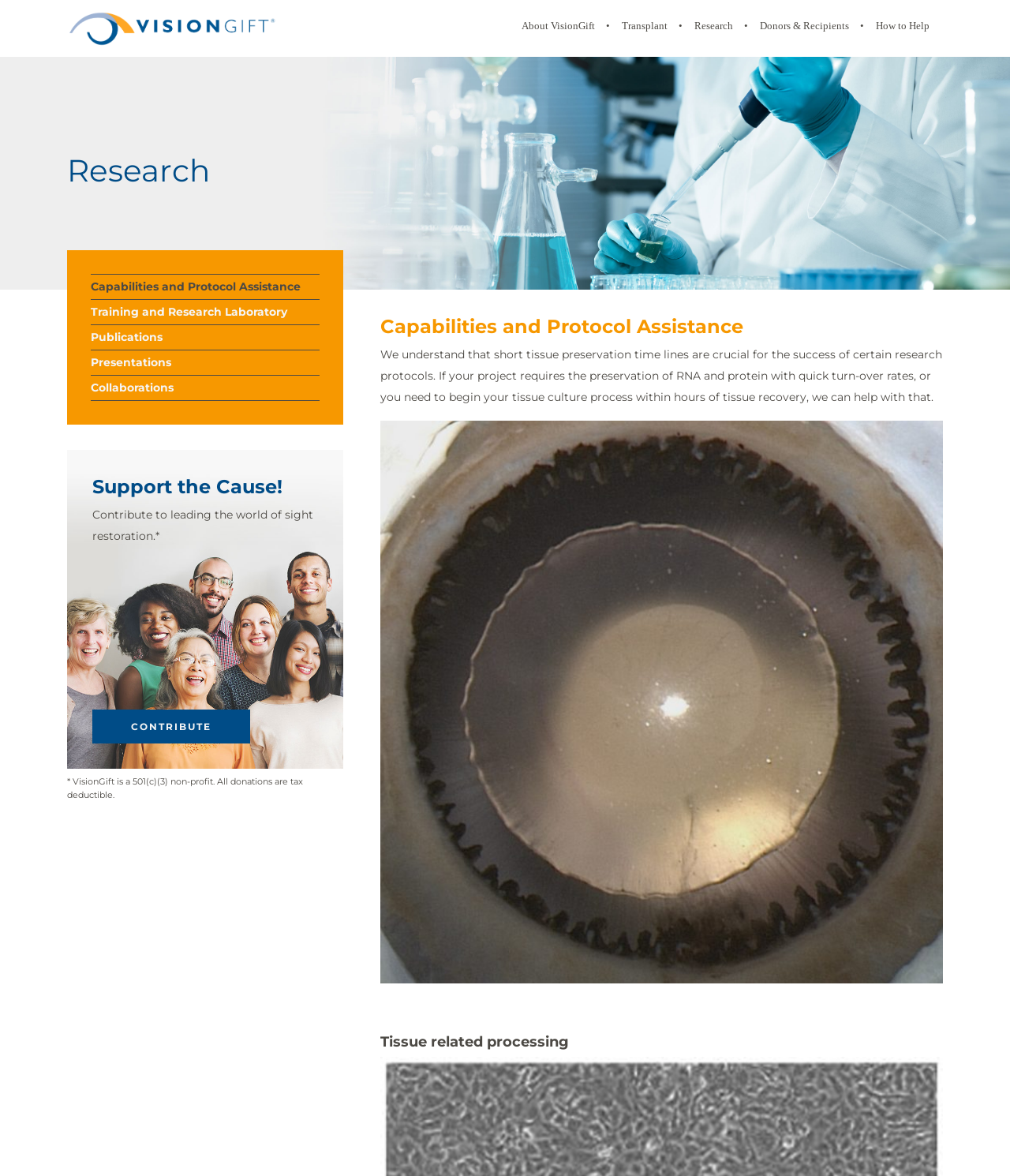Please identify the bounding box coordinates of the element's region that I should click in order to complete the following instruction: "Click the 'Contribute' button". The bounding box coordinates consist of four float numbers between 0 and 1, i.e., [left, top, right, bottom].

[0.091, 0.603, 0.248, 0.632]